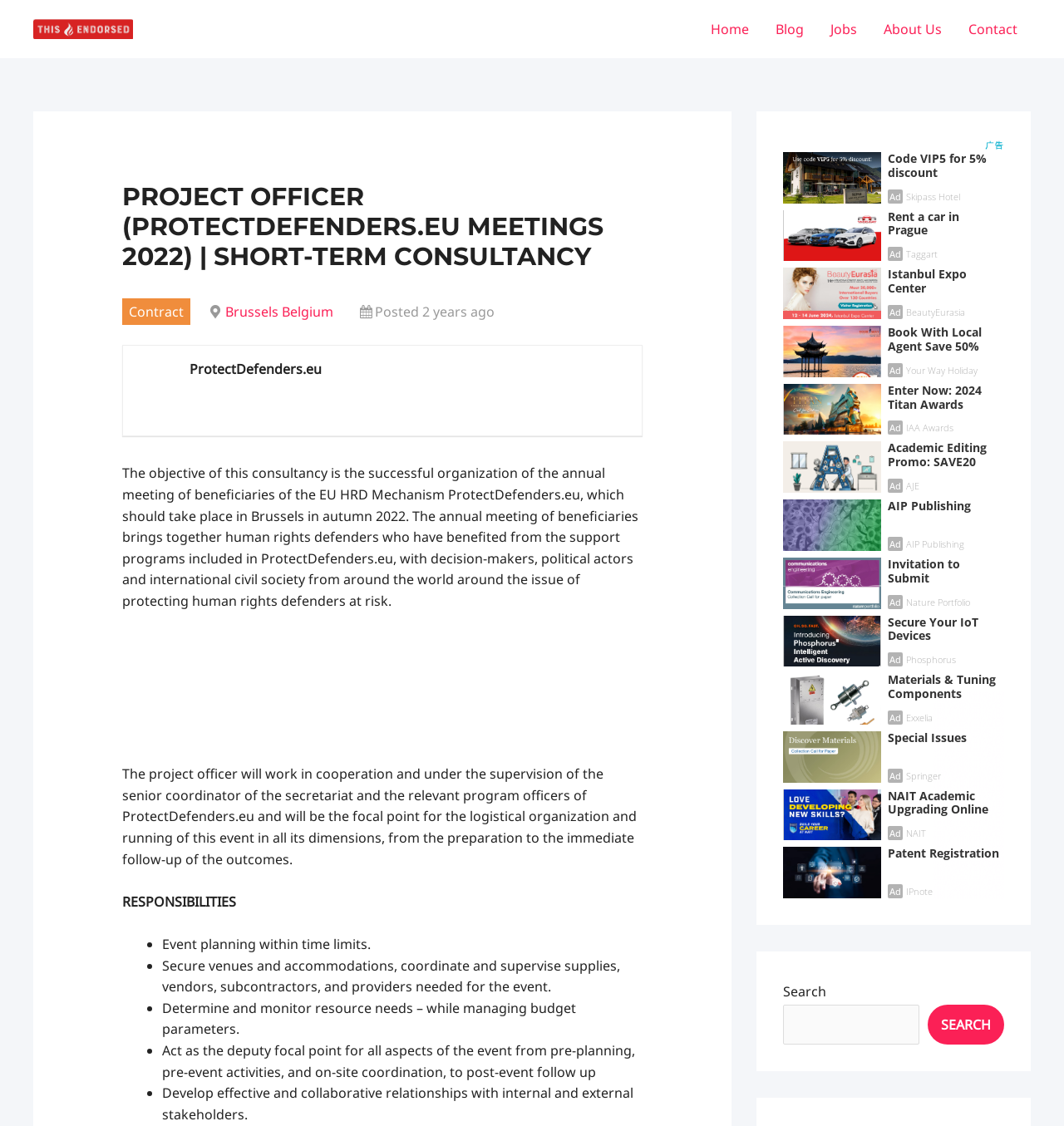Please locate the bounding box coordinates of the region I need to click to follow this instruction: "Click on the 'Home' link".

[0.655, 0.0, 0.716, 0.052]